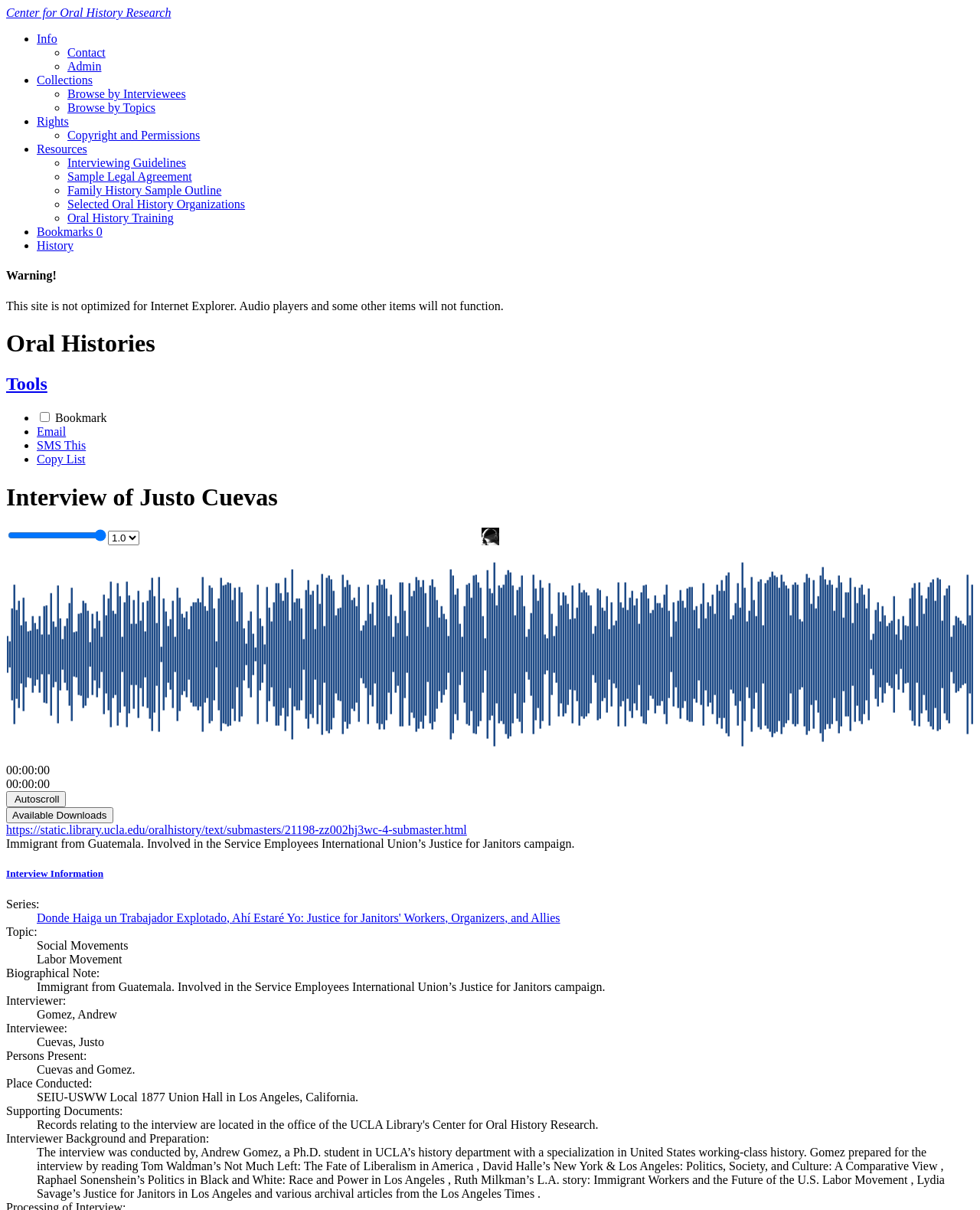What is the series of the interview?
Please give a detailed and elaborate explanation in response to the question.

I found the answer by looking at the description list detail with the text 'Donde Haiga un Trabajador Explotado, Ahí Estaré Yo: Justice for Janitors' Workers, Organizers, and Allies' under the series category, which indicates the series of the interview.